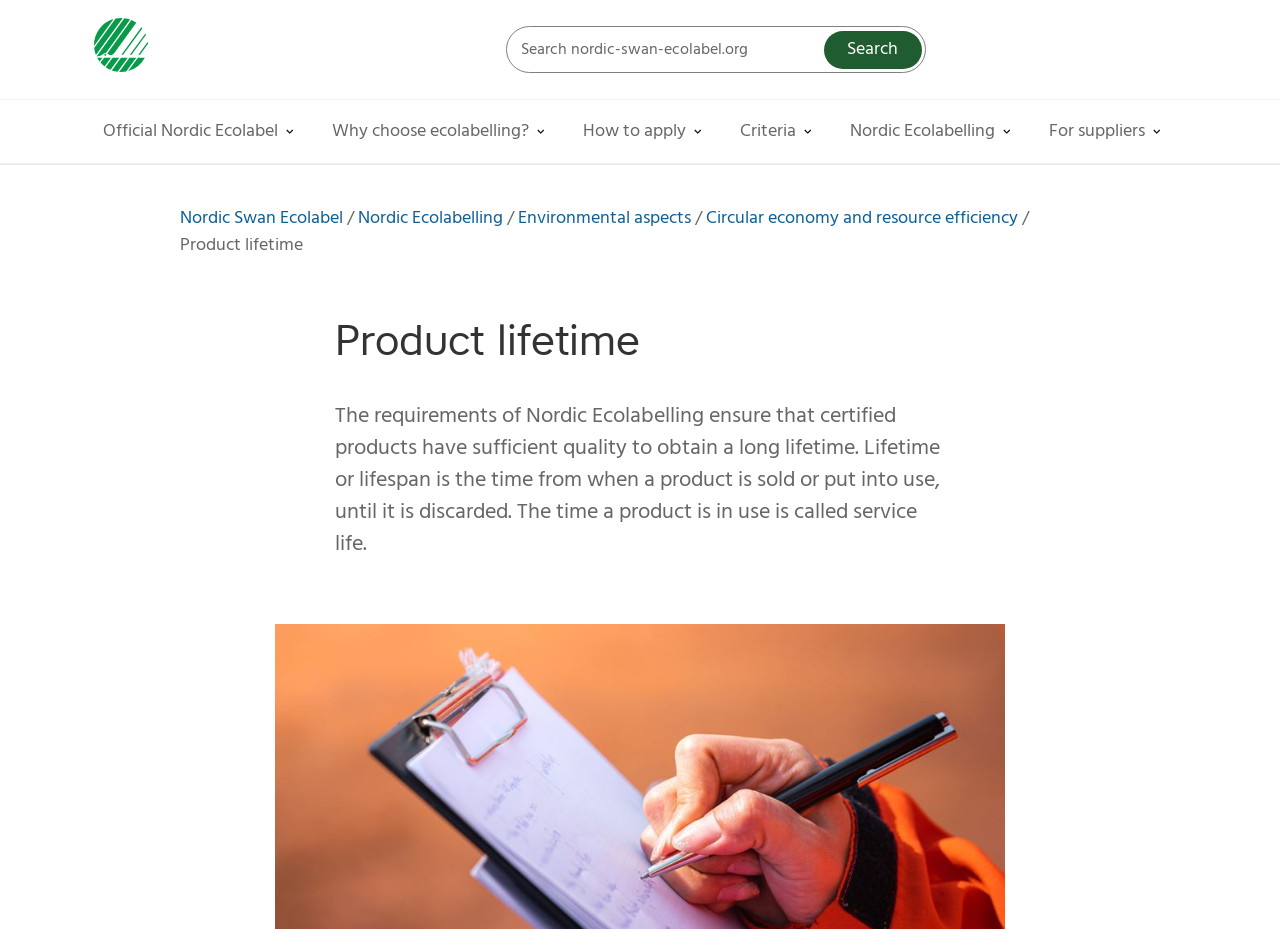Please provide the bounding box coordinates for the element that needs to be clicked to perform the instruction: "Go to the start page". The coordinates must consist of four float numbers between 0 and 1, formatted as [left, top, right, bottom].

[0.066, 0.019, 0.116, 0.087]